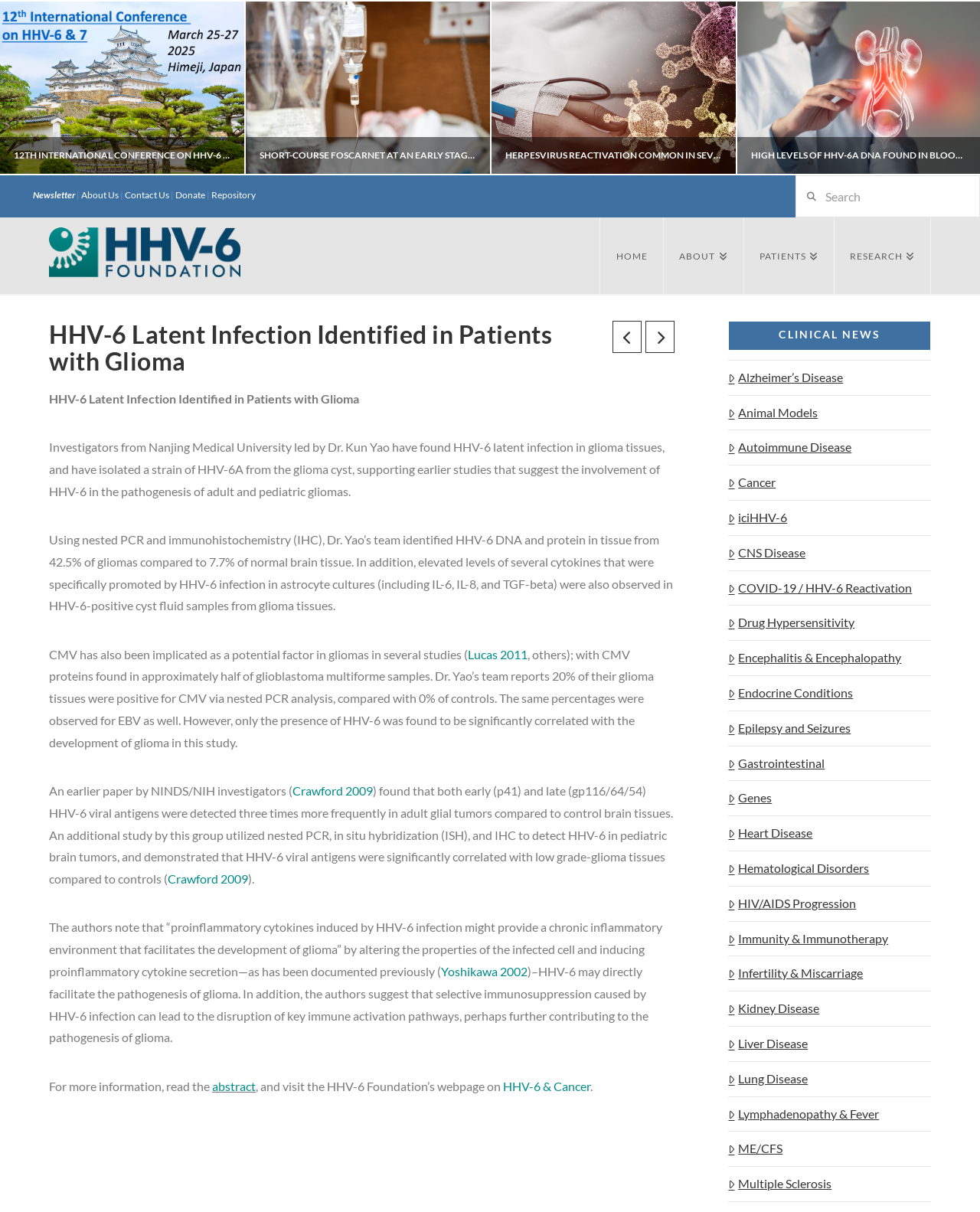Identify the bounding box coordinates for the element you need to click to achieve the following task: "Search for a keyword". The coordinates must be four float values ranging from 0 to 1, formatted as [left, top, right, bottom].

[0.812, 0.145, 1.0, 0.18]